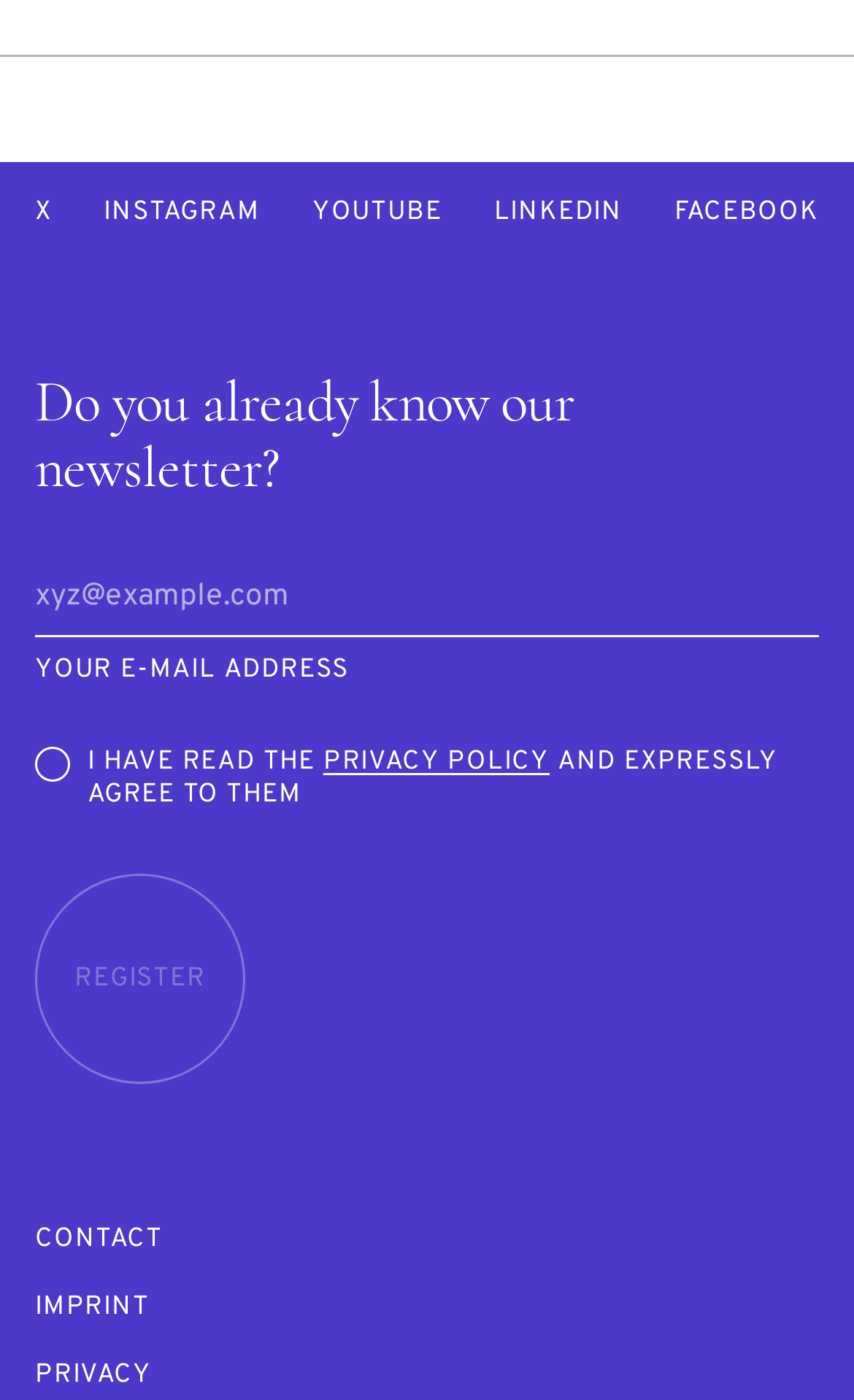Please determine the bounding box coordinates of the element's region to click in order to carry out the following instruction: "Enter your email address". The coordinates should be four float numbers between 0 and 1, i.e., [left, top, right, bottom].

[0.041, 0.413, 0.959, 0.455]